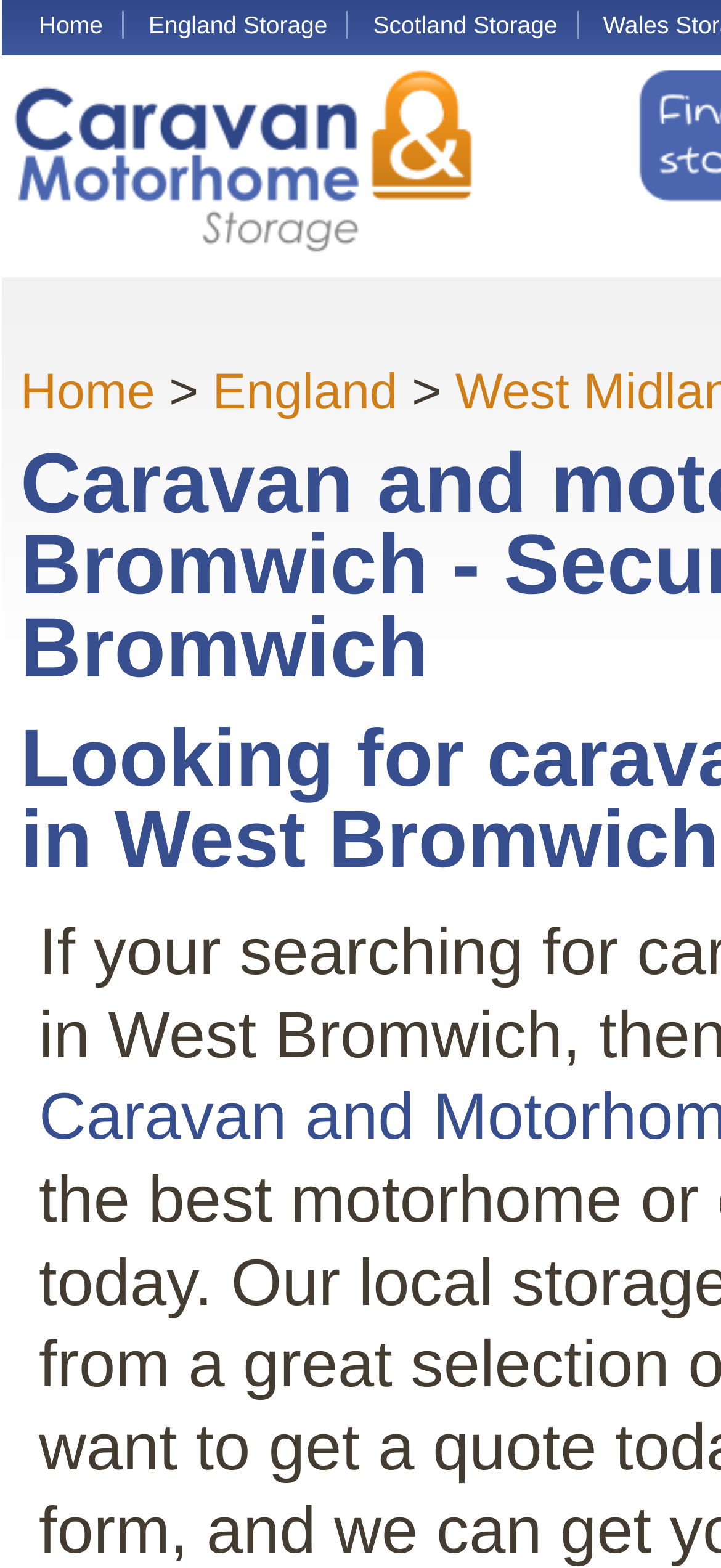Given the element description England Storage, predict the bounding box coordinates for the UI element in the webpage screenshot. The format should be (top-left x, top-left y, bottom-right x, bottom-right y), and the values should be between 0 and 1.

[0.206, 0.007, 0.454, 0.025]